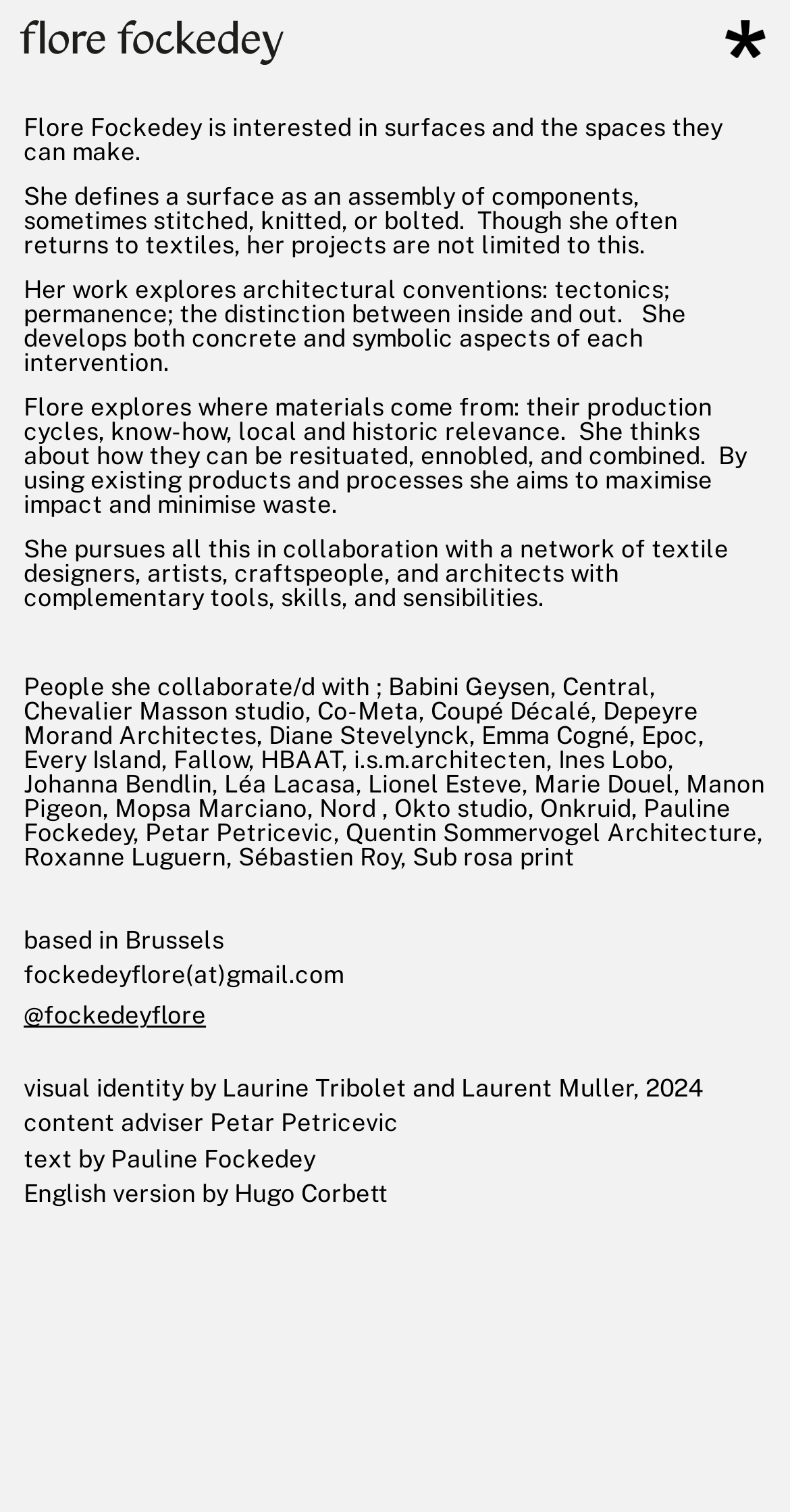What is Flore's email address?
Respond to the question with a well-detailed and thorough answer.

Flore's email address is fockedeyflore(at)gmail.com, as stated on the webpage.